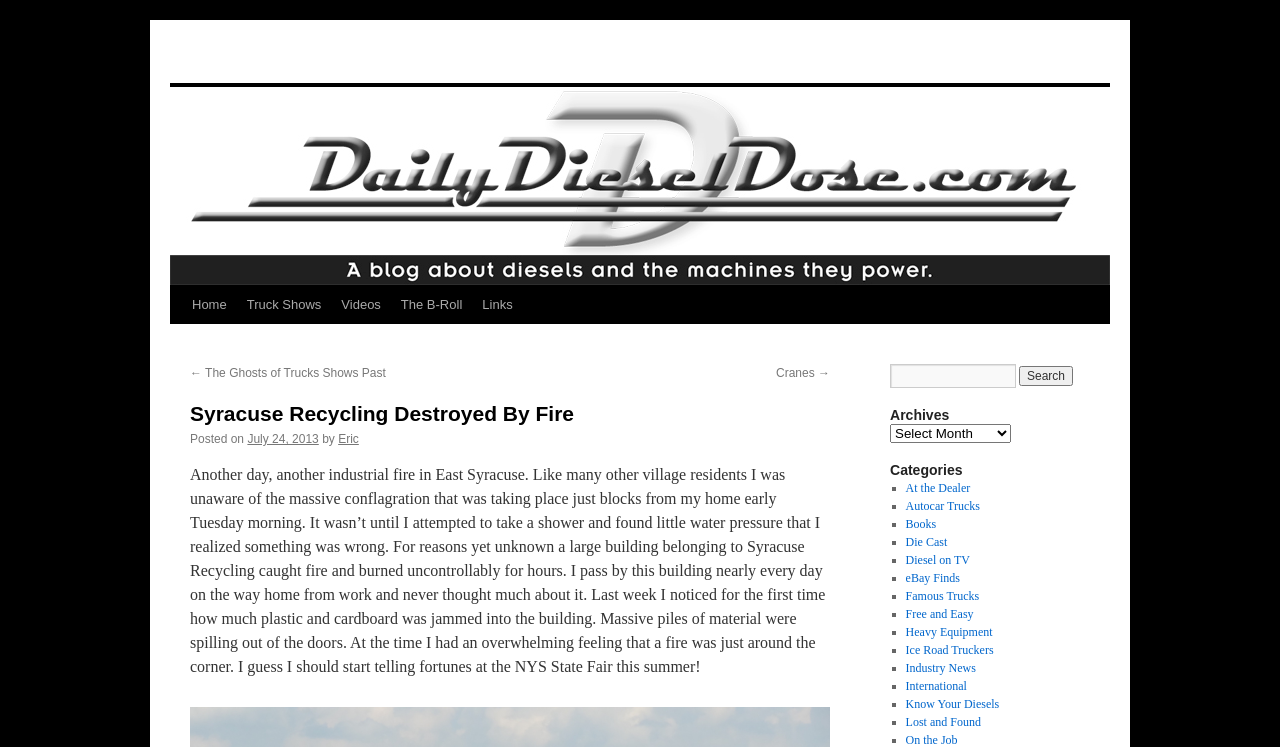Locate the bounding box coordinates of the clickable region necessary to complete the following instruction: "Select an archive". Provide the coordinates in the format of four float numbers between 0 and 1, i.e., [left, top, right, bottom].

[0.695, 0.568, 0.79, 0.593]